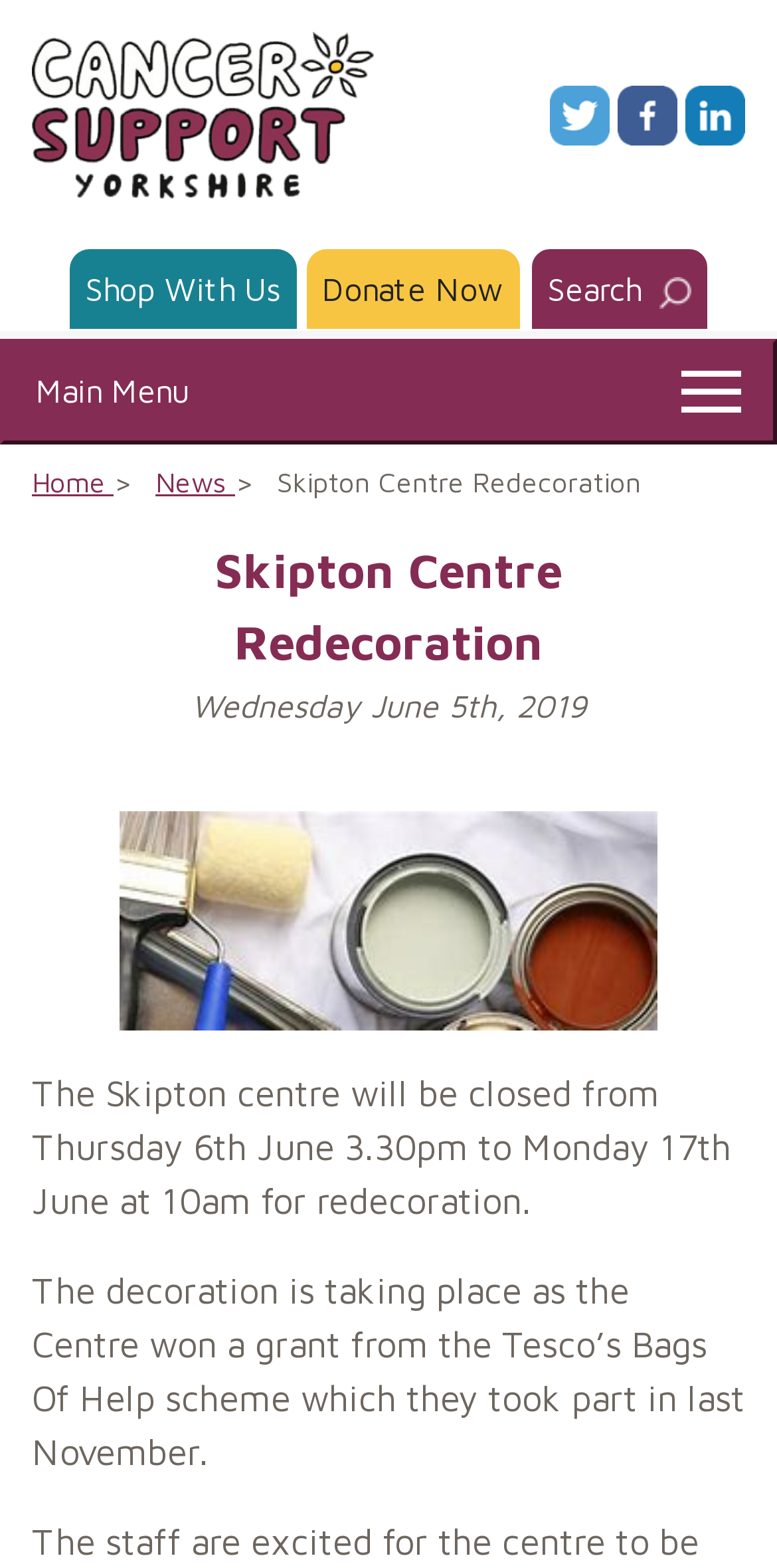Determine the coordinates of the bounding box for the clickable area needed to execute this instruction: "Donate now".

[0.394, 0.158, 0.668, 0.209]